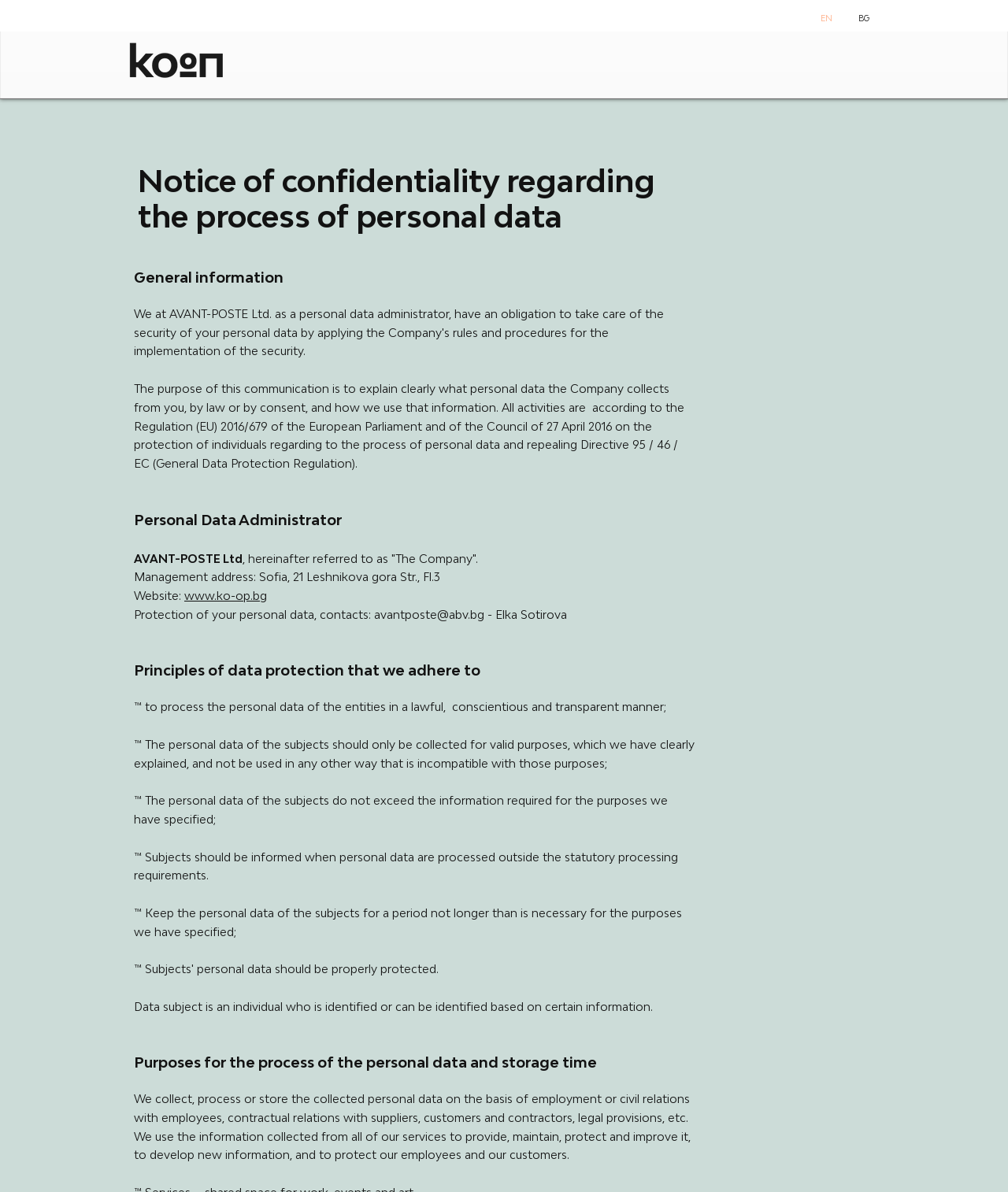What principles of data protection does the company adhere to?
Using the visual information from the image, give a one-word or short-phrase answer.

Lawful, conscientious, and transparent manner